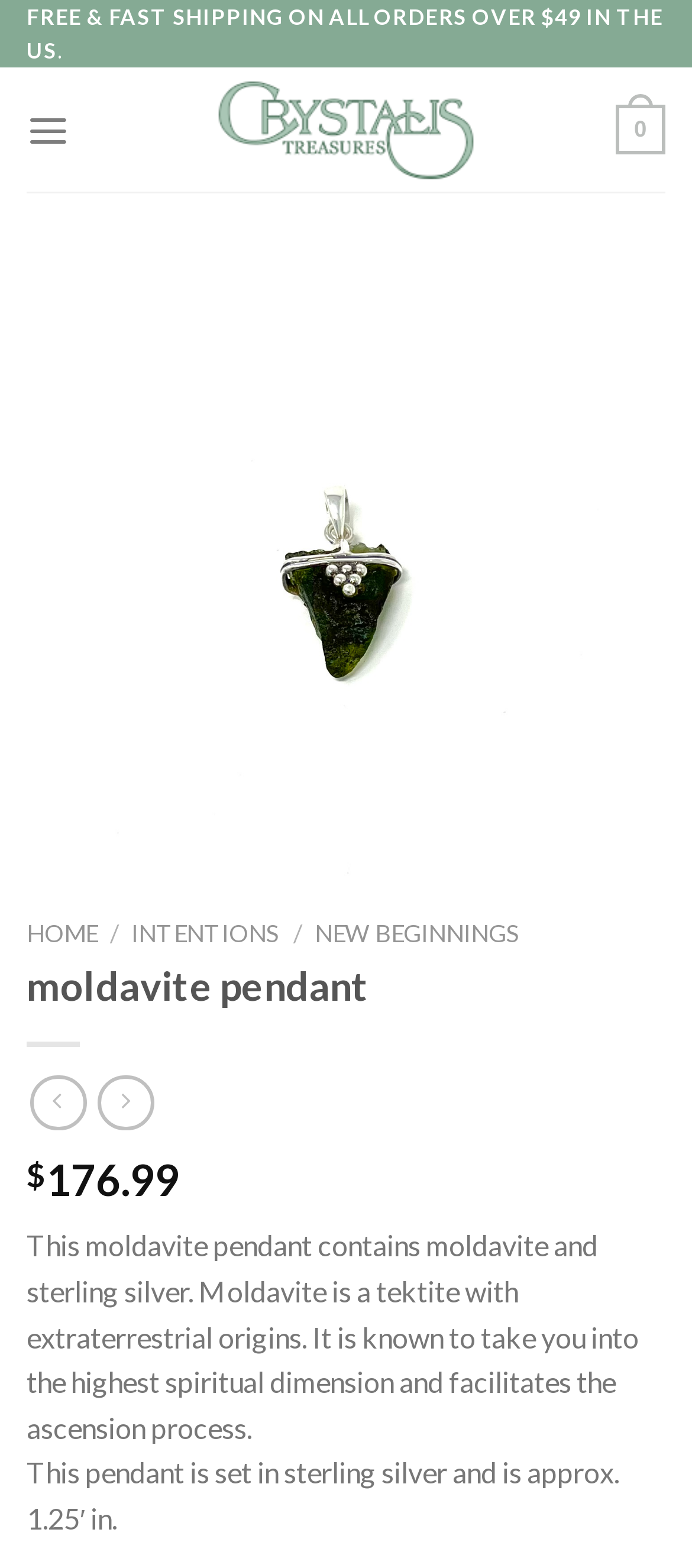Indicate the bounding box coordinates of the clickable region to achieve the following instruction: "Check the price of the moldavite pendant."

[0.067, 0.736, 0.259, 0.769]